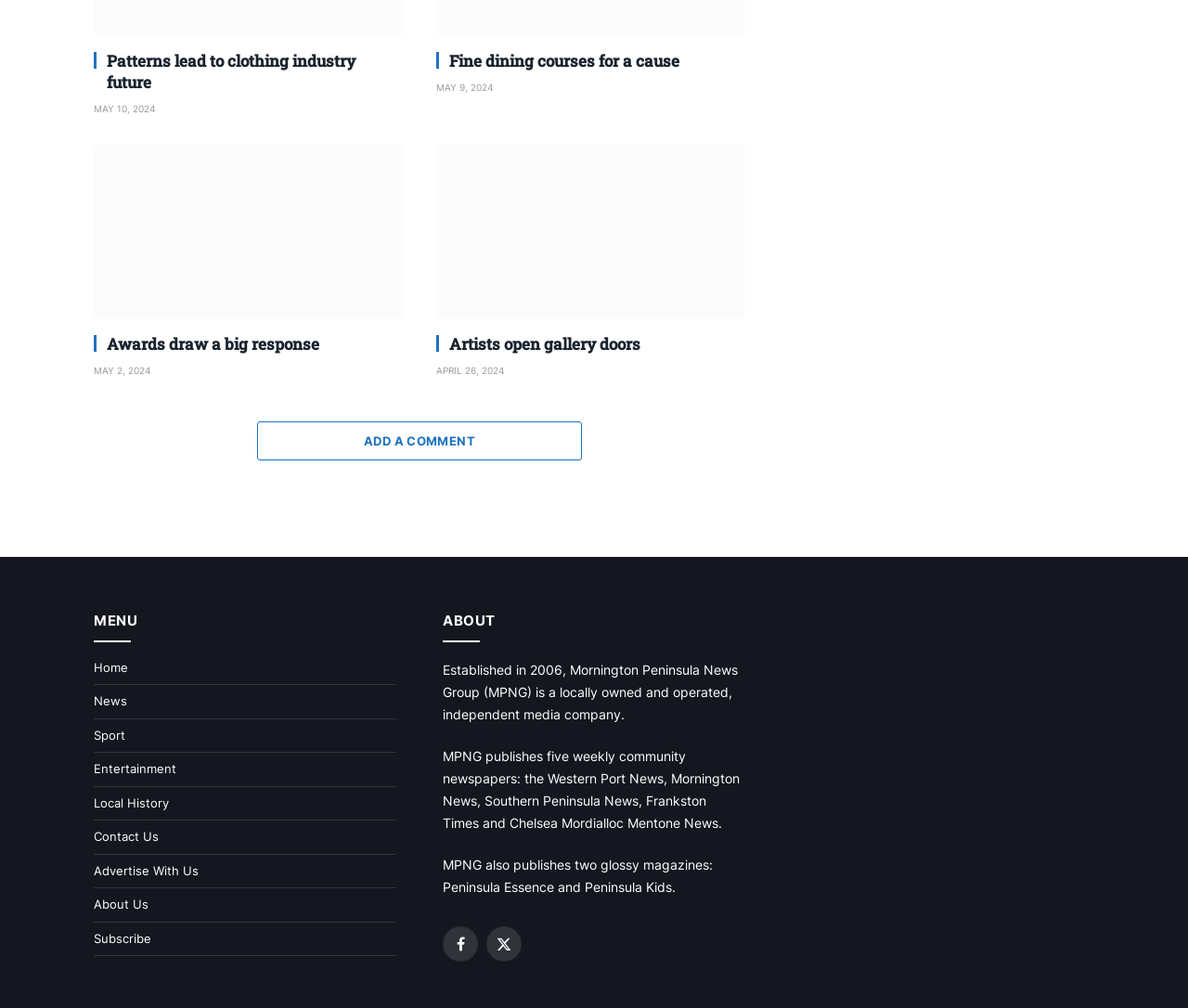For the given element description title="Awards draw a big response", determine the bounding box coordinates of the UI element. The coordinates should follow the format (top-left x, top-left y, bottom-right x, bottom-right y) and be within the range of 0 to 1.

[0.079, 0.143, 0.339, 0.316]